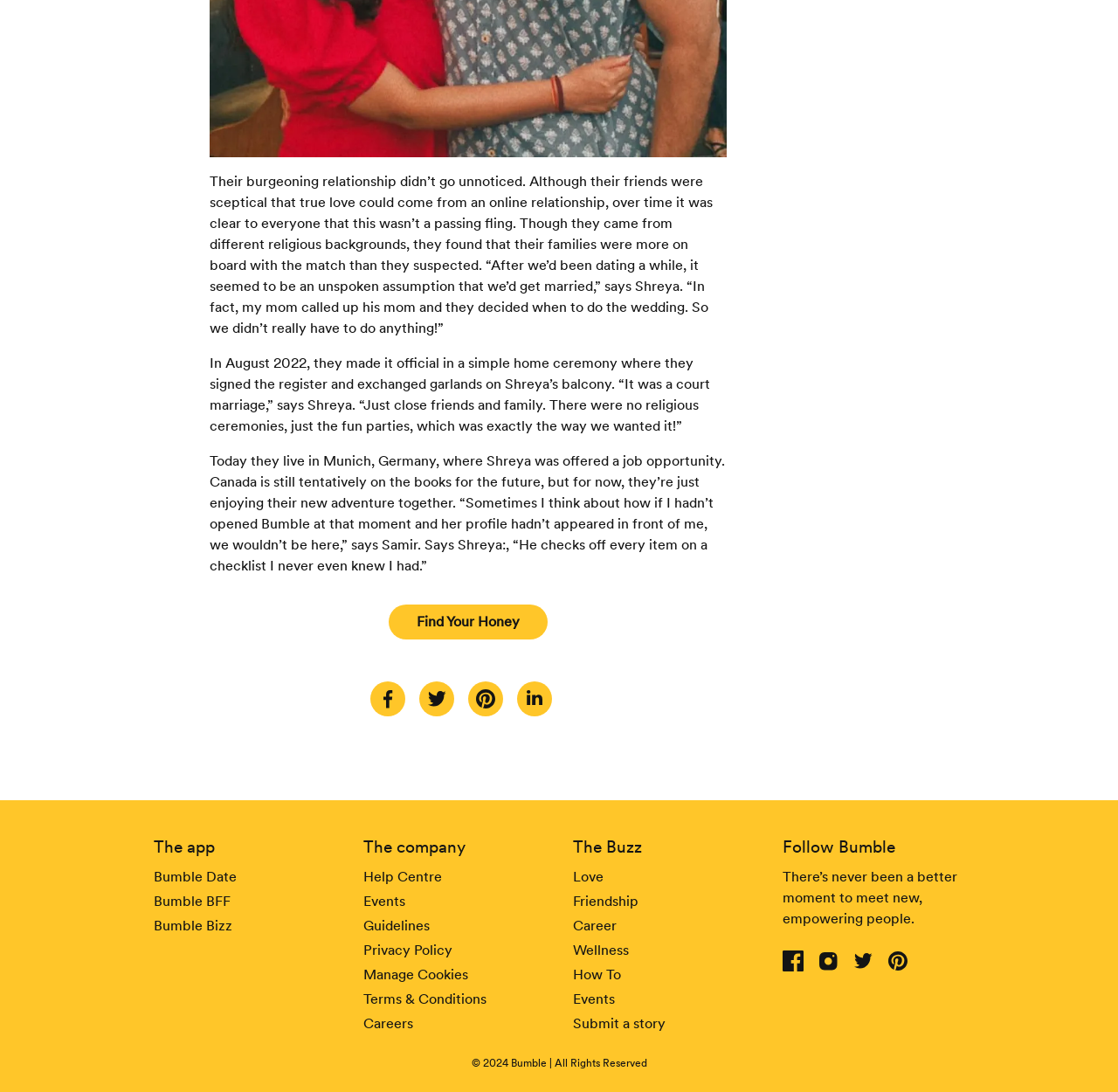Please specify the bounding box coordinates of the clickable section necessary to execute the following command: "Share with Facebook".

[0.331, 0.624, 0.362, 0.656]